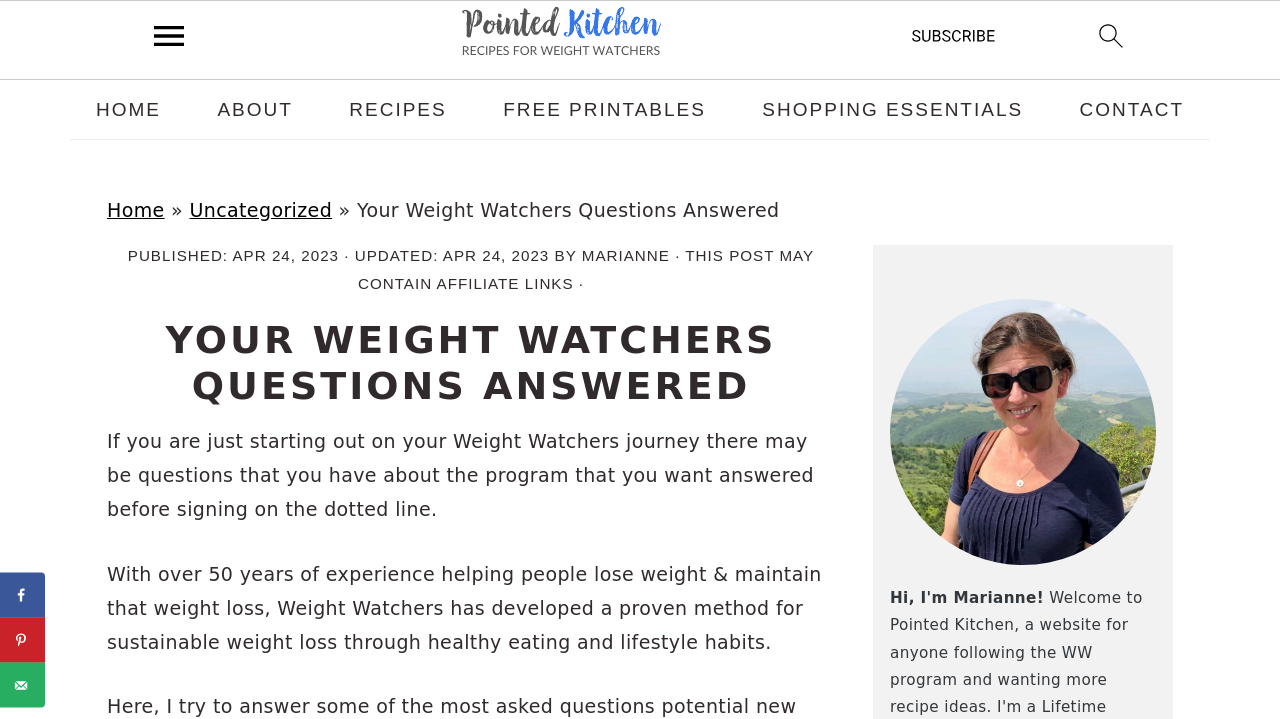Identify the bounding box coordinates of the element to click to follow this instruction: 'search for something'. Ensure the coordinates are four float values between 0 and 1, provided as [left, top, right, bottom].

[0.849, 0.015, 0.888, 0.099]